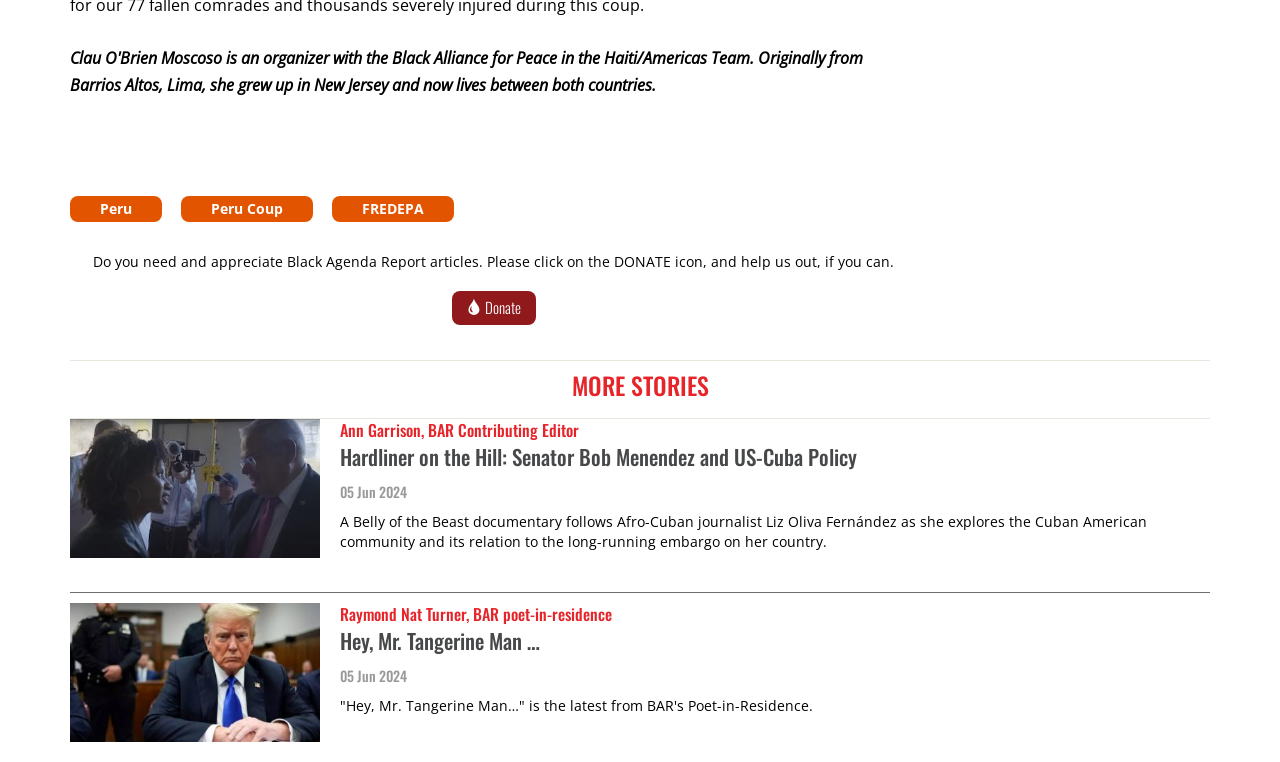Determine the bounding box coordinates for the clickable element to execute this instruction: "Donate by clicking the icon". Provide the coordinates as four float numbers between 0 and 1, i.e., [left, top, right, bottom].

[0.353, 0.393, 0.419, 0.418]